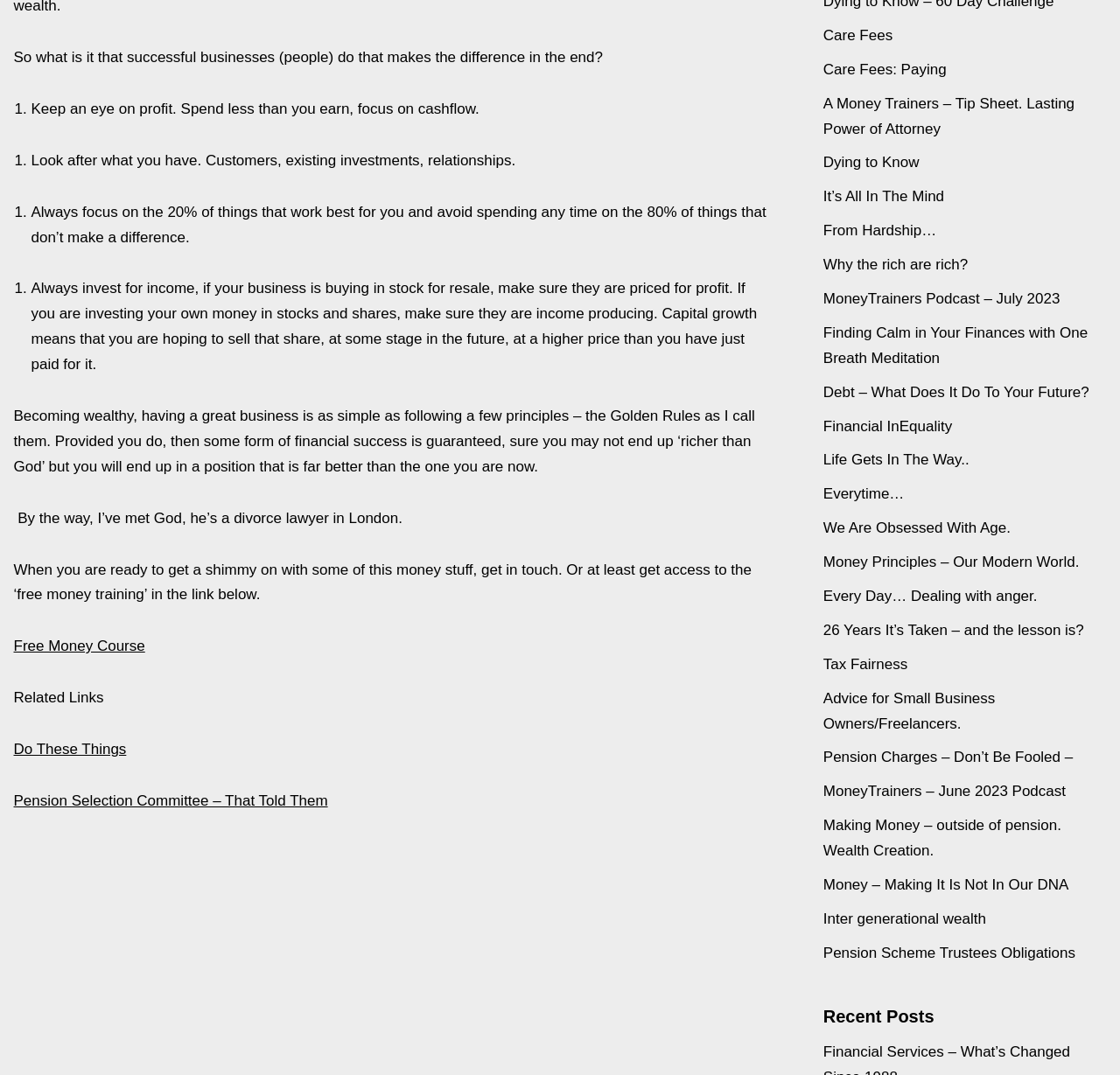What is the author's tone in the webpage?
Using the image, provide a concise answer in one word or a short phrase.

Humorous